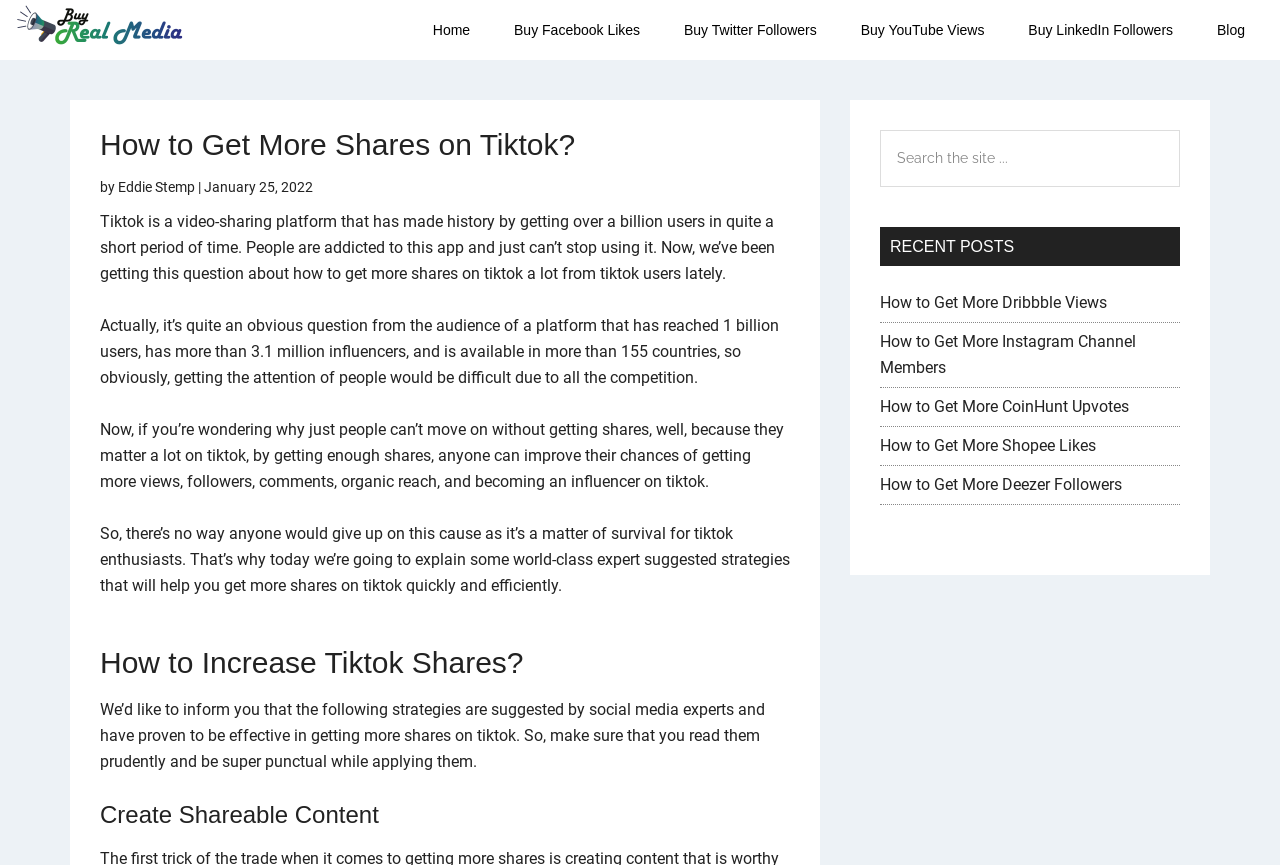Identify the bounding box coordinates of the part that should be clicked to carry out this instruction: "Learn about 'l’eau'".

None